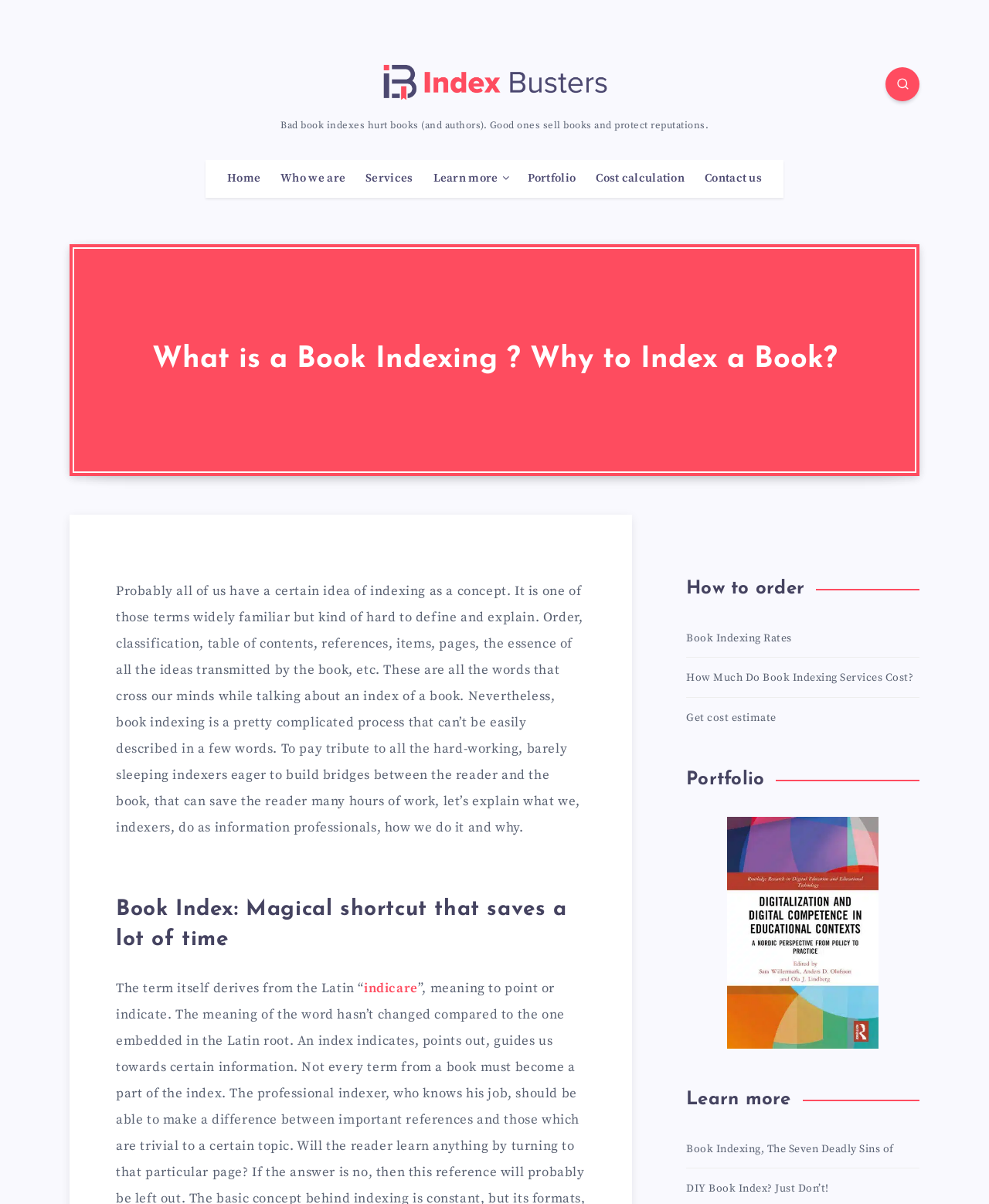Answer the question using only one word or a concise phrase: What can readers do to learn more about book indexing?

Click on 'Learn more'